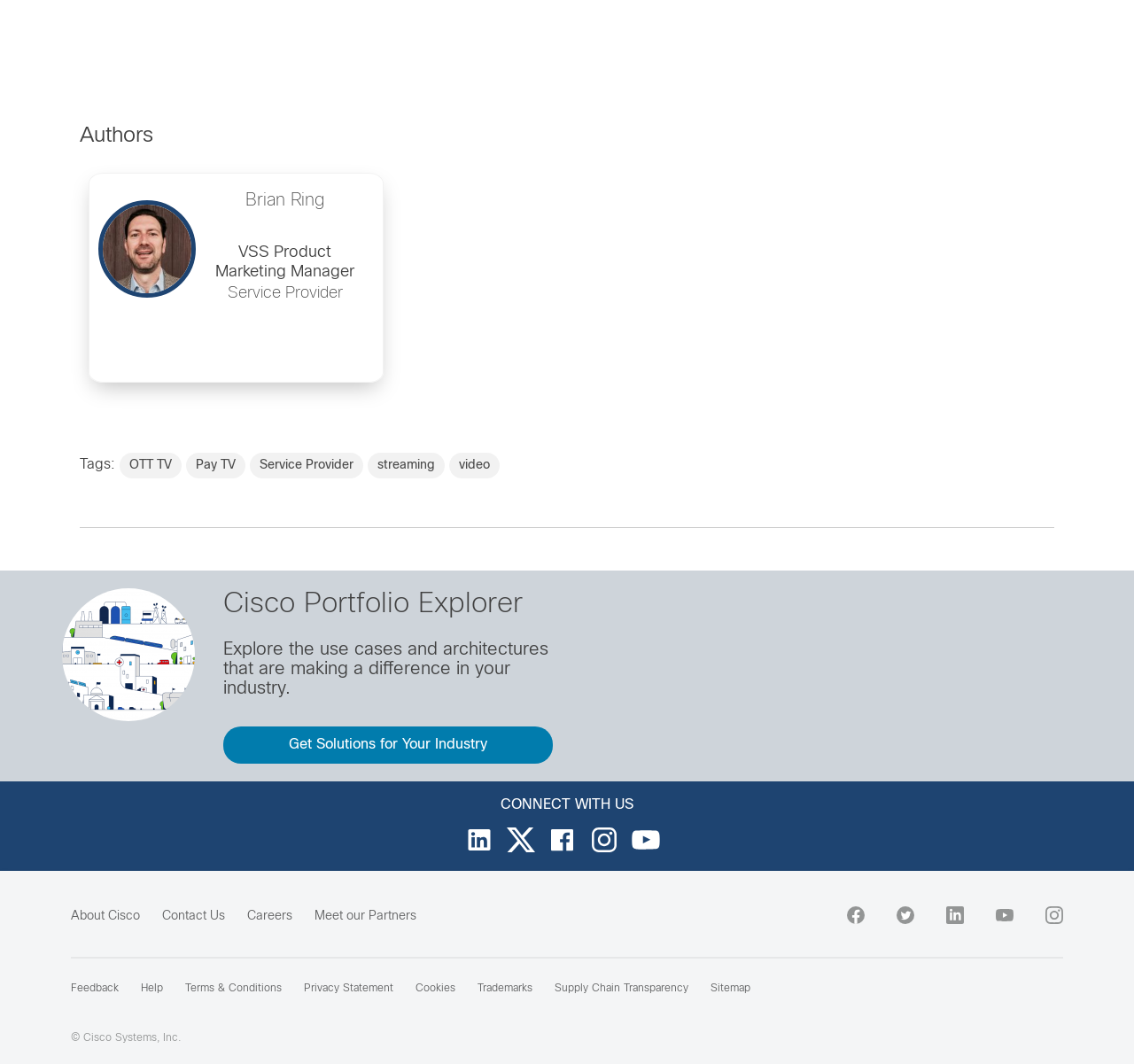Locate the bounding box of the UI element described by: "Contact Us" in the given webpage screenshot.

[0.143, 0.856, 0.198, 0.867]